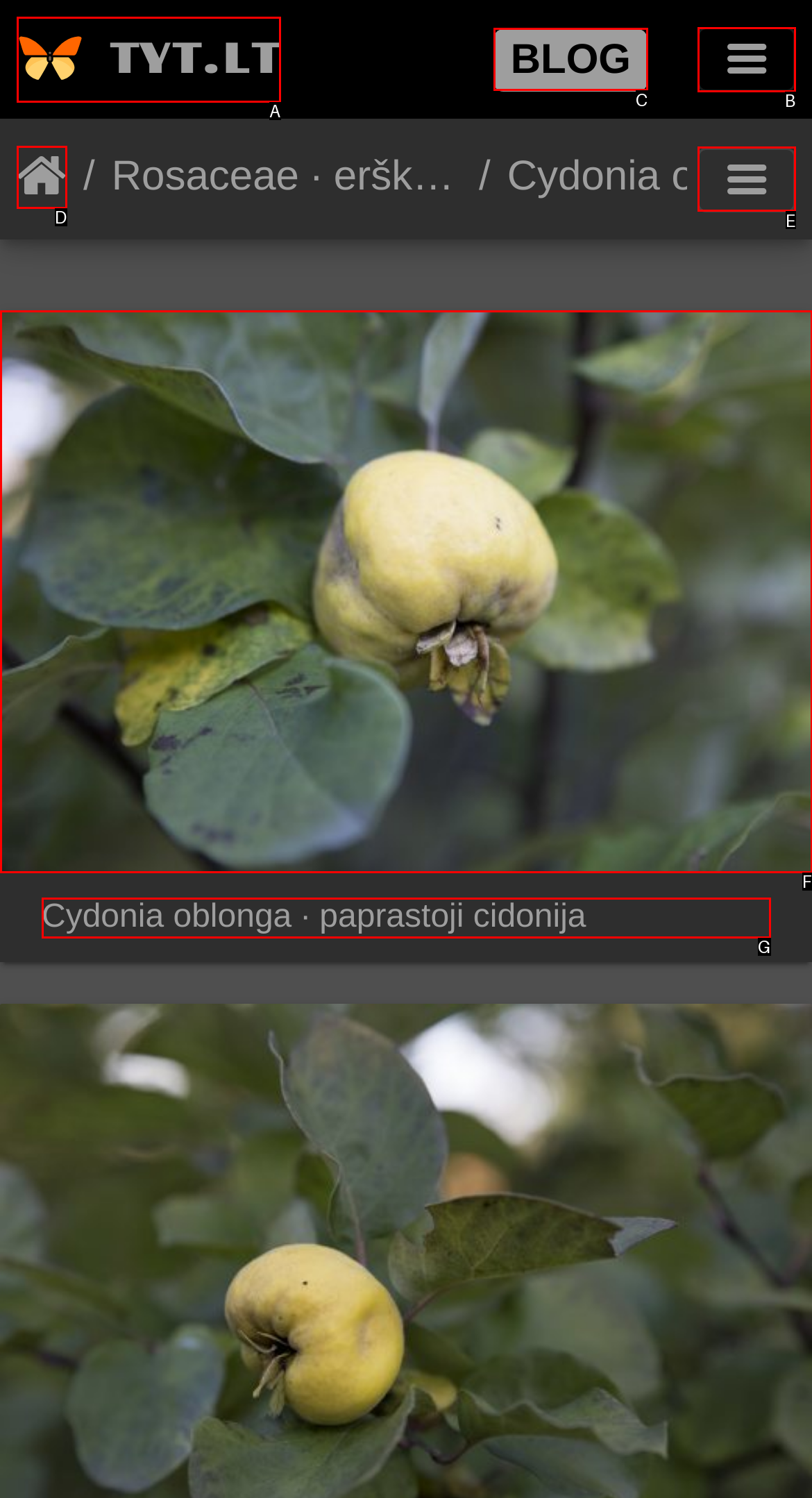Pinpoint the HTML element that fits the description: Cydonia oblonga · paprastoji cidonija
Answer by providing the letter of the correct option.

G